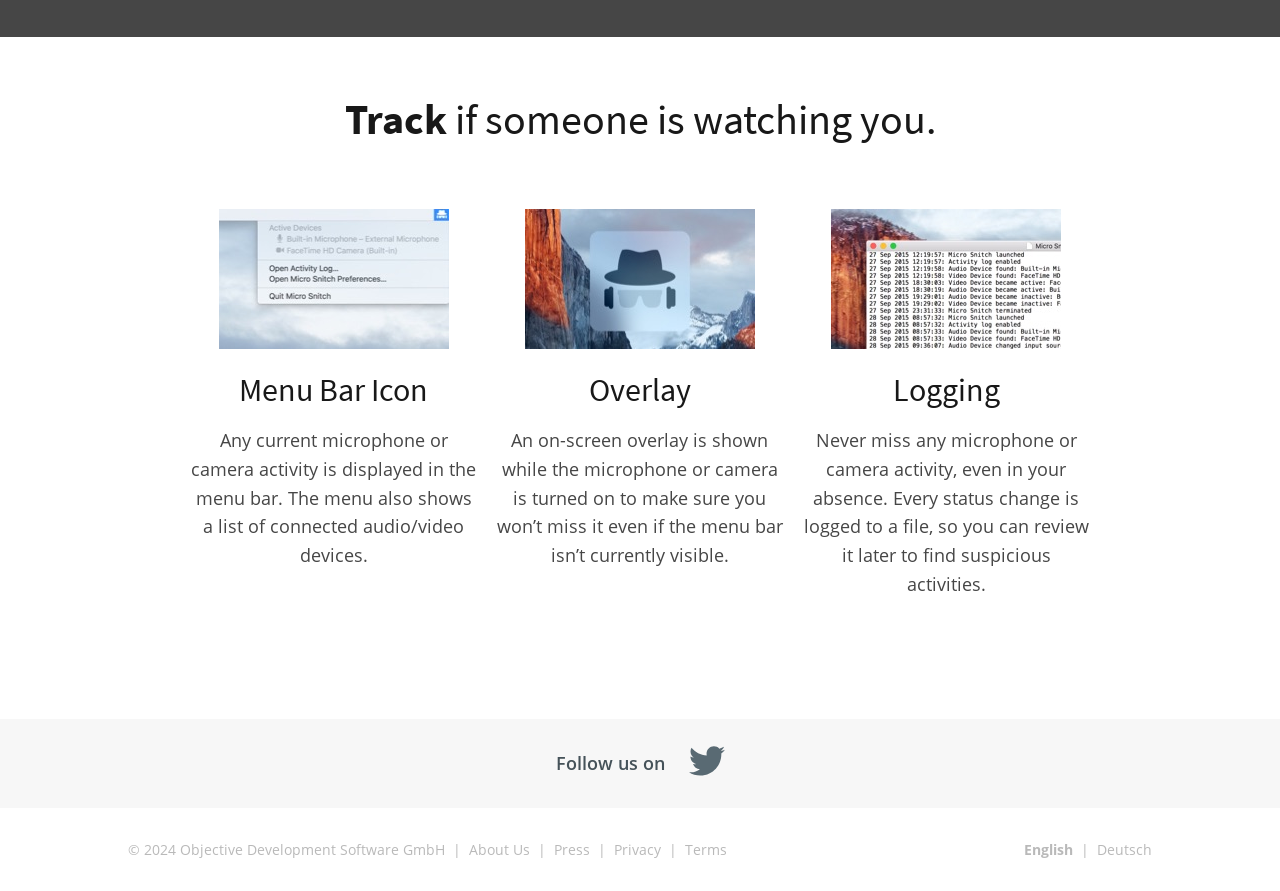Provide the bounding box coordinates for the UI element described in this sentence: "Deutsch". The coordinates should be four float values between 0 and 1, i.e., [left, top, right, bottom].

[0.851, 0.943, 0.9, 0.964]